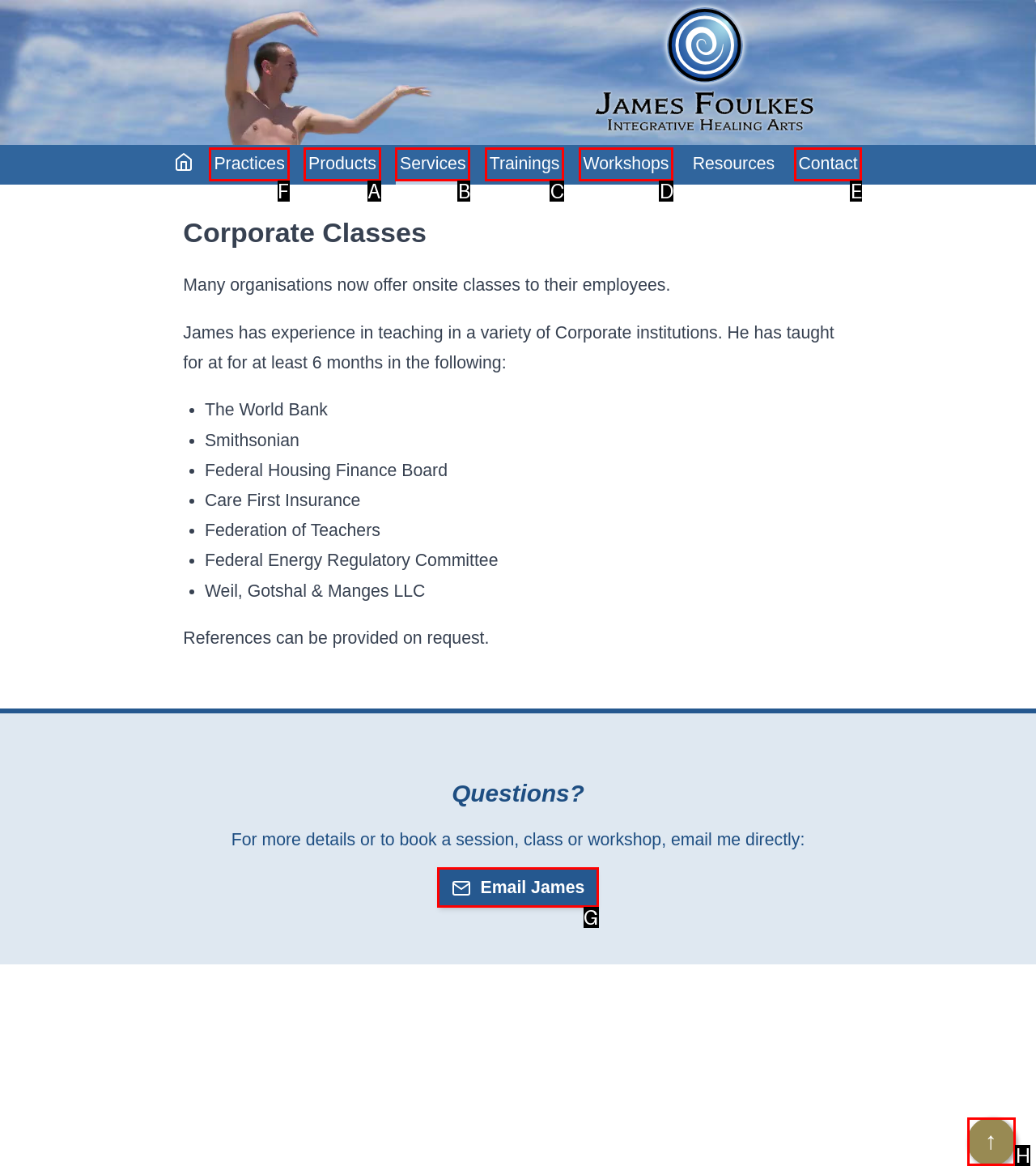Select the letter of the UI element you need to click to complete this task: Click on the 'Practices' link.

F